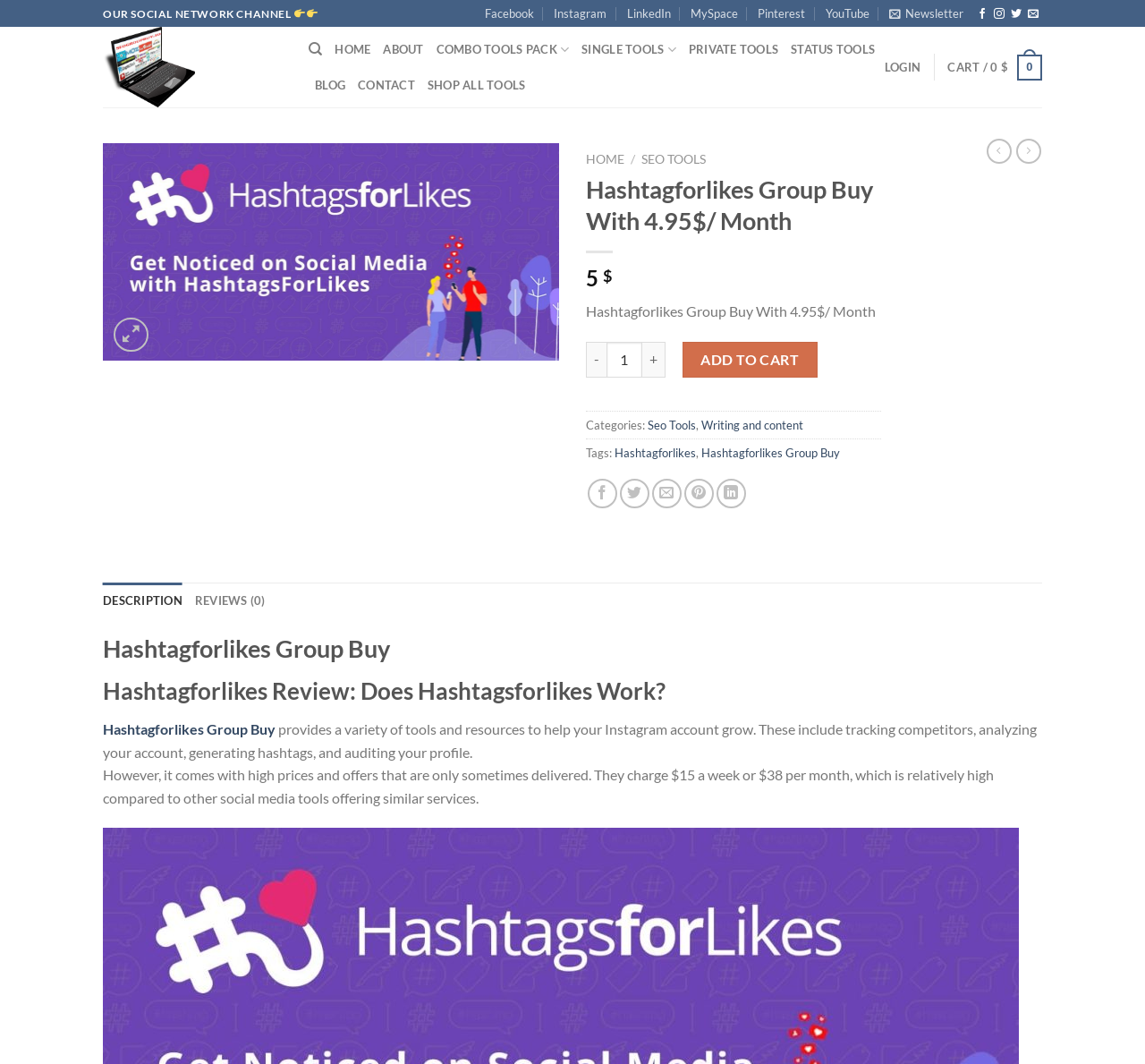Identify the bounding box coordinates for the region to click in order to carry out this instruction: "Add to cart". Provide the coordinates using four float numbers between 0 and 1, formatted as [left, top, right, bottom].

[0.596, 0.321, 0.714, 0.355]